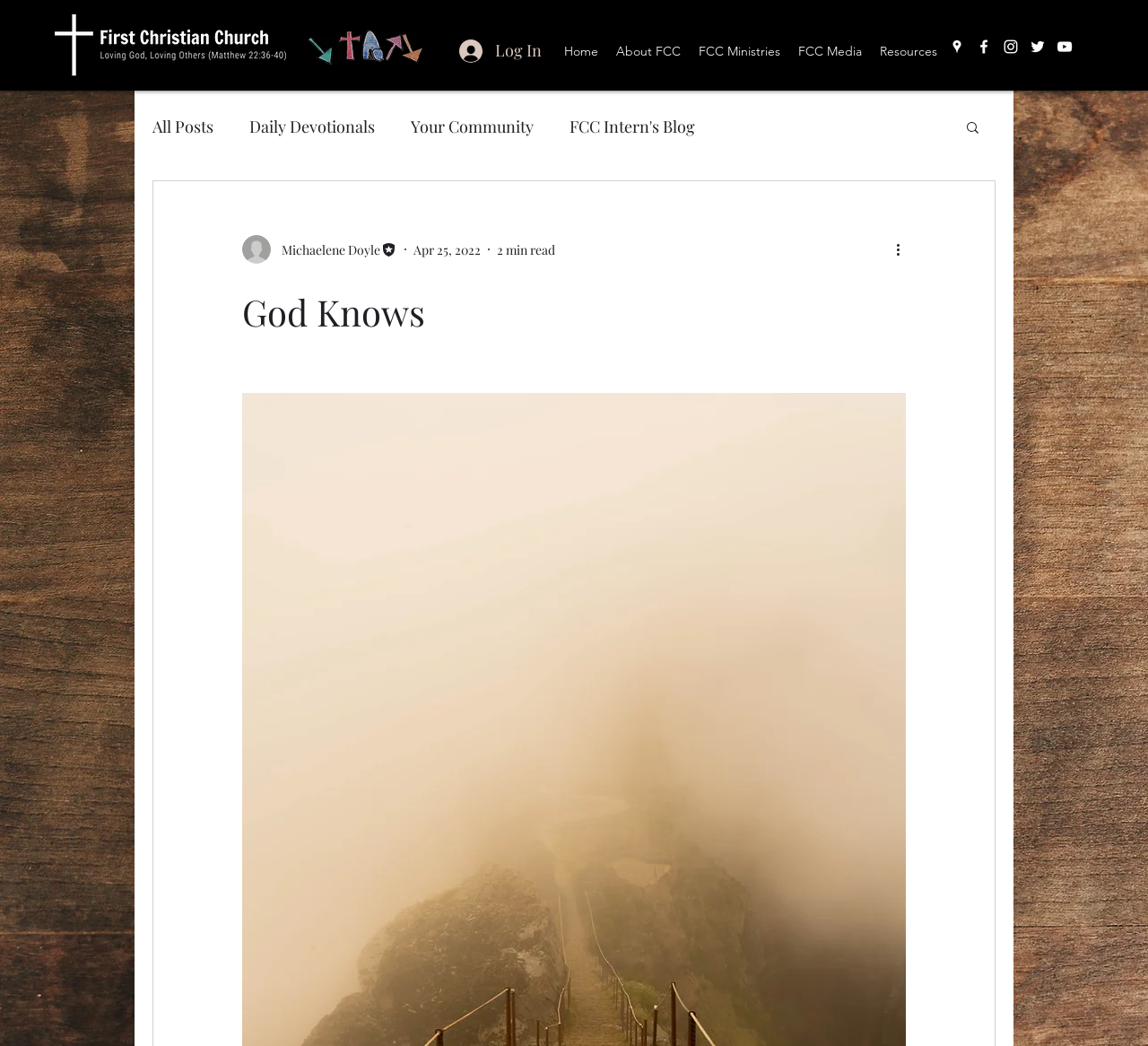Could you find the bounding box coordinates of the clickable area to complete this instruction: "Read the Daily Devotionals blog"?

[0.217, 0.111, 0.327, 0.131]